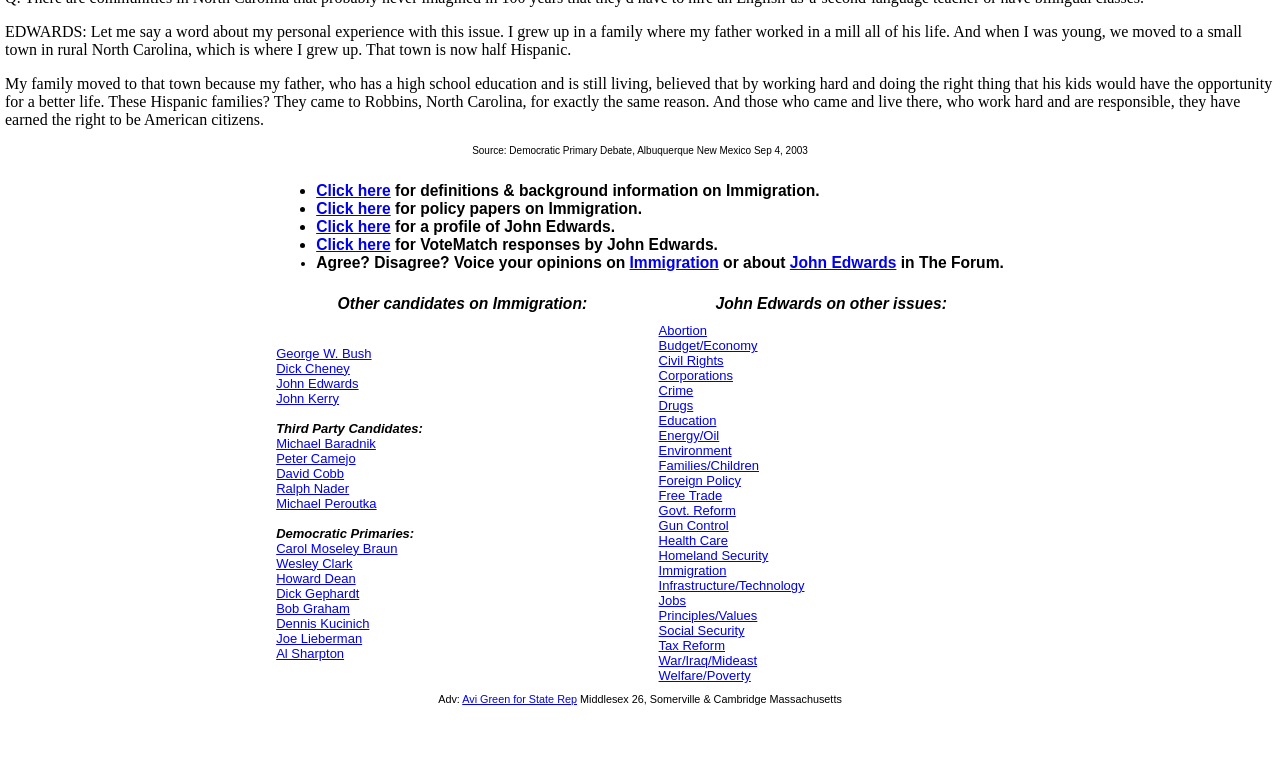Using floating point numbers between 0 and 1, provide the bounding box coordinates in the format (top-left x, top-left y, bottom-right x, bottom-right y). Locate the UI element described here: Immigration

[0.492, 0.333, 0.562, 0.355]